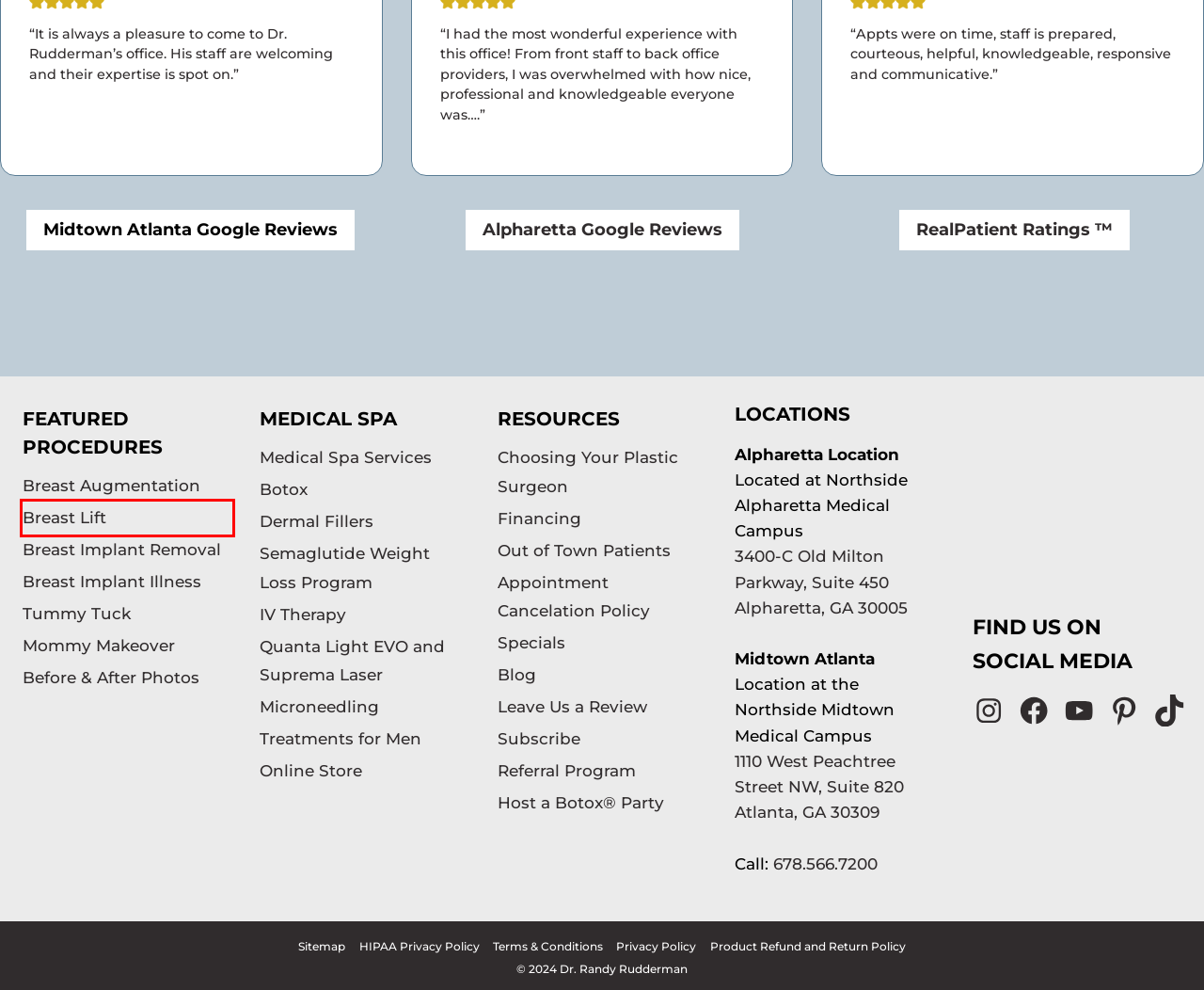Examine the screenshot of a webpage with a red rectangle bounding box. Select the most accurate webpage description that matches the new webpage after clicking the element within the bounding box. Here are the candidates:
A. Referral Program
B. Leave Us a Review - Dr. Randy Rudderman
C. HIPAA Privacy Policy - Dr. Randy Rudderman
D. Sitemap - Dr. Randy Rudderman
E. Refund and Return Policy for Products - Dr. Randy Rudderman
F. Host a Botox® Party at our Atlanta or Alpharetta Medical Spa Locations
G. Breast Lift Surgery and Procedures in Midtown Atlanta and Alpharetta GA
H. Before & After Photo Gallery for Plastic Surgery and Medical Spa Services

G